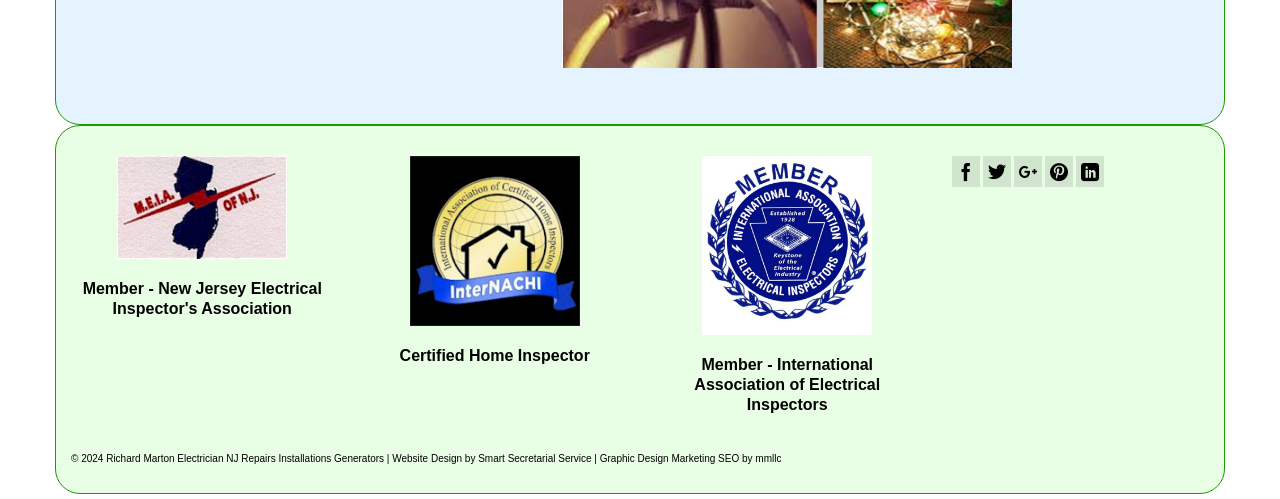How many images are there in the top section?
Please respond to the question with a detailed and thorough explanation.

I examined the top section of the webpage and found three images, each accompanied by a complementary element.